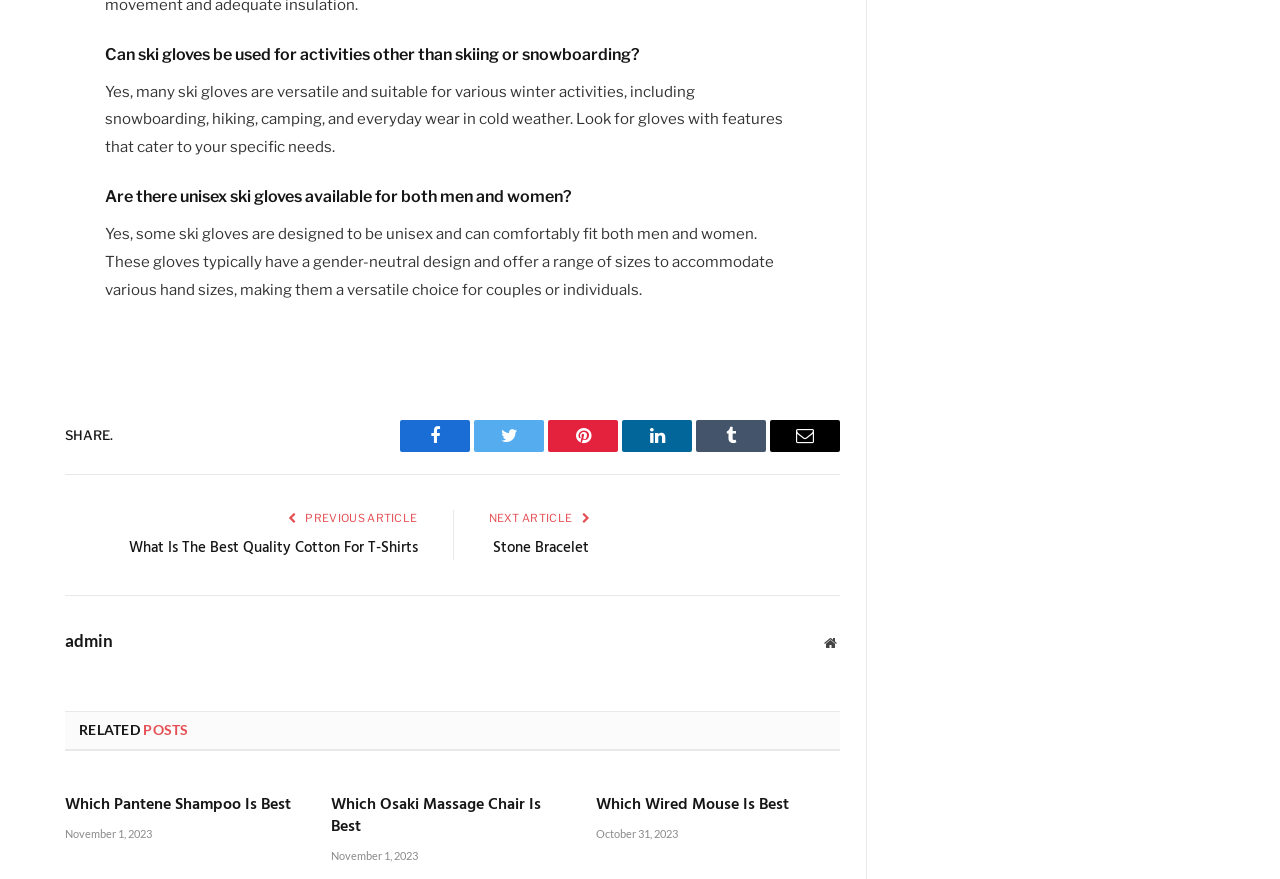Highlight the bounding box coordinates of the element you need to click to perform the following instruction: "Visit website."

[0.641, 0.72, 0.656, 0.743]